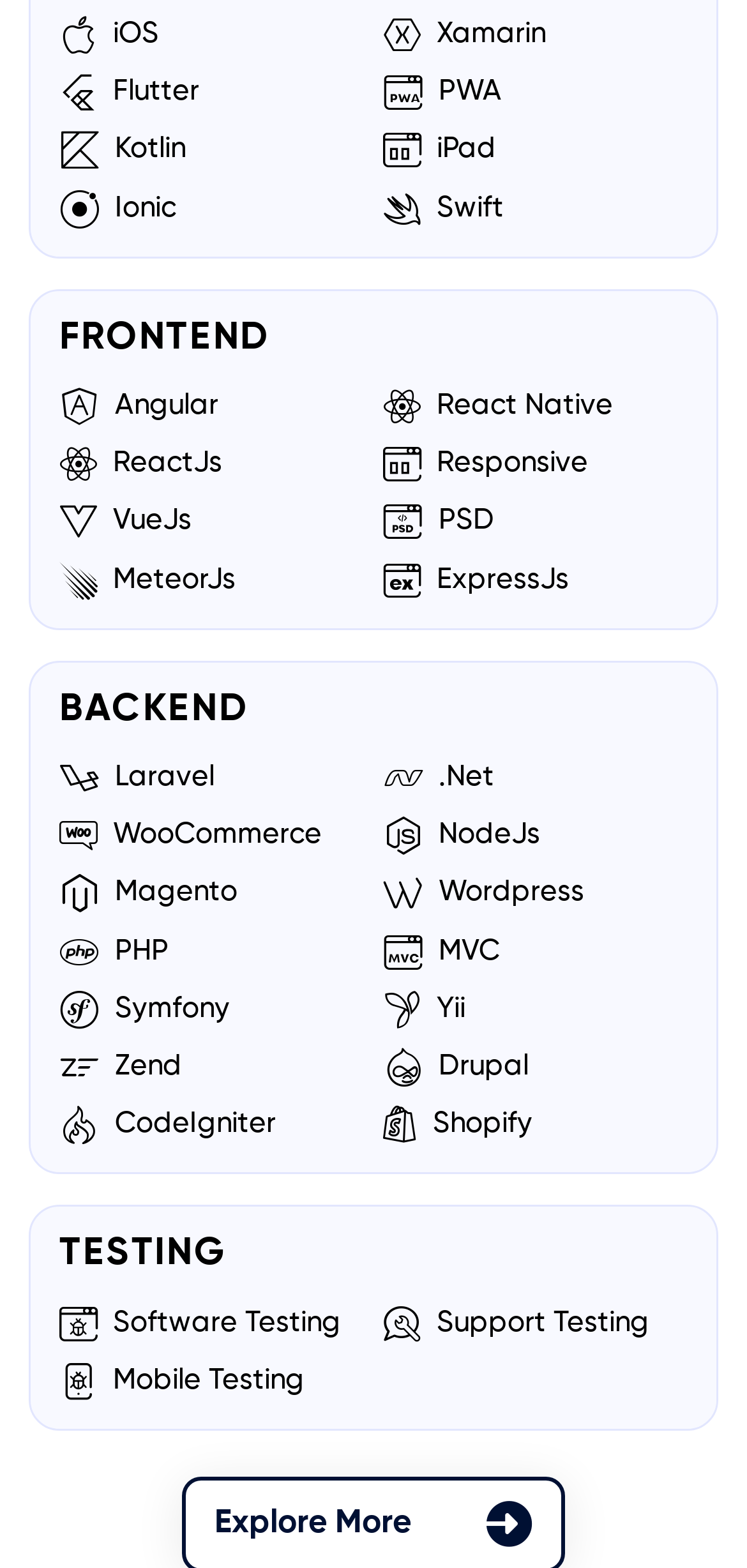Answer the question in a single word or phrase:
What is the first mobile technology listed?

Ionic